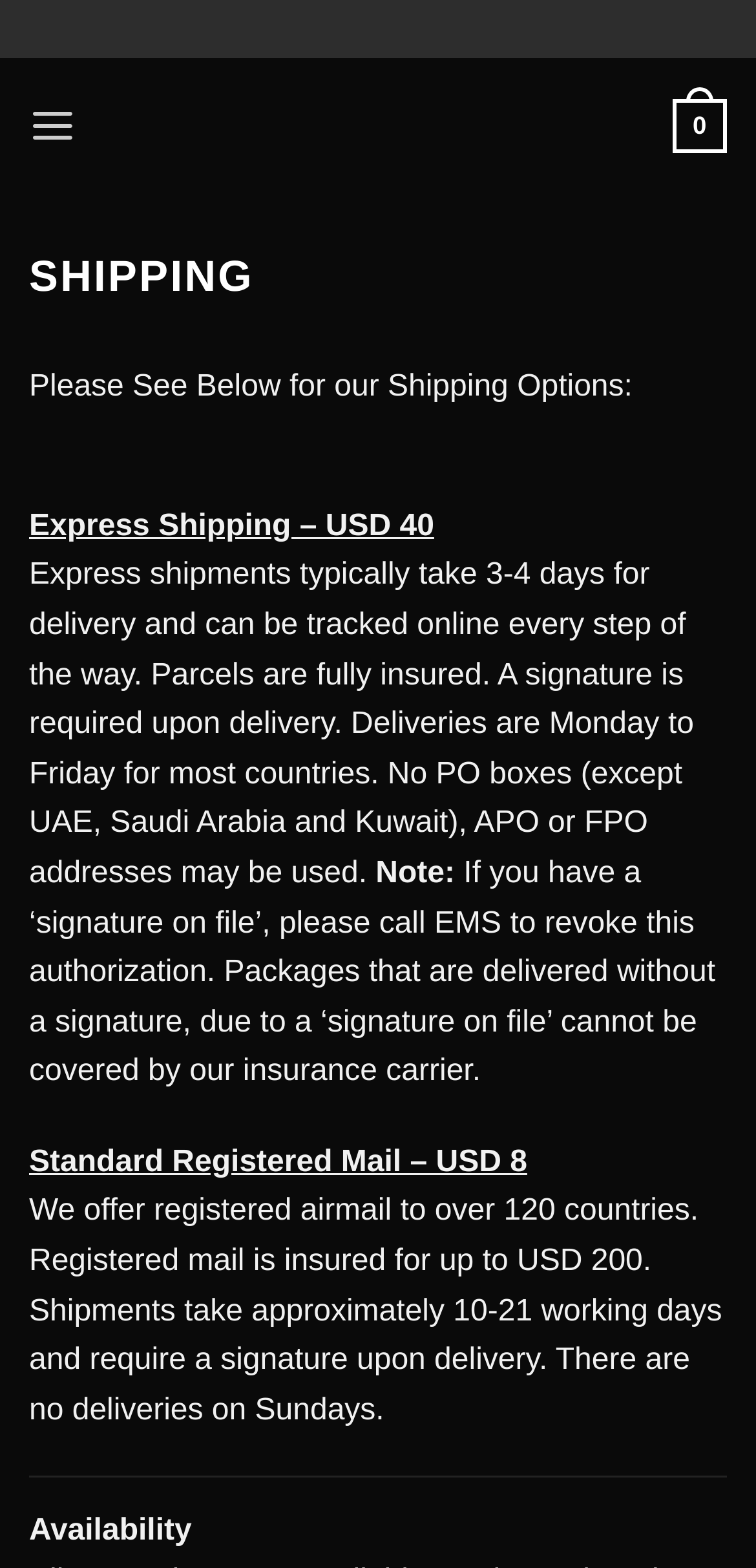Illustrate the webpage's structure and main components comprehensively.

The webpage is about shipping options on the Gemic website. At the top, there is a logo and a link to the website's main page, "Gemic", which is positioned near the top left corner. Next to it, there is a "Menu" link that expands to a main menu. On the top right corner, there is a link with the text "0".

Below the top section, there is a header with the title "SHIPPING" in large font. Underneath, there is a paragraph of text that reads "Please See Below for our Shipping Options:". 

The main content of the page is divided into two sections. The first section is about Express Shipping, which costs USD 40. The text explains that express shipments take 3-4 days for delivery, are fully insured, and require a signature upon delivery. There is also a note about signature on file and its implications.

The second section is about Standard Registered Mail, which costs USD 8. The text explains that registered mail is insured for up to USD 200, takes approximately 10-21 working days, and requires a signature upon delivery. 

At the bottom of the page, there is a horizontal separator line, followed by a "Availability" label. On the bottom left corner, there is a "Go to top" link.